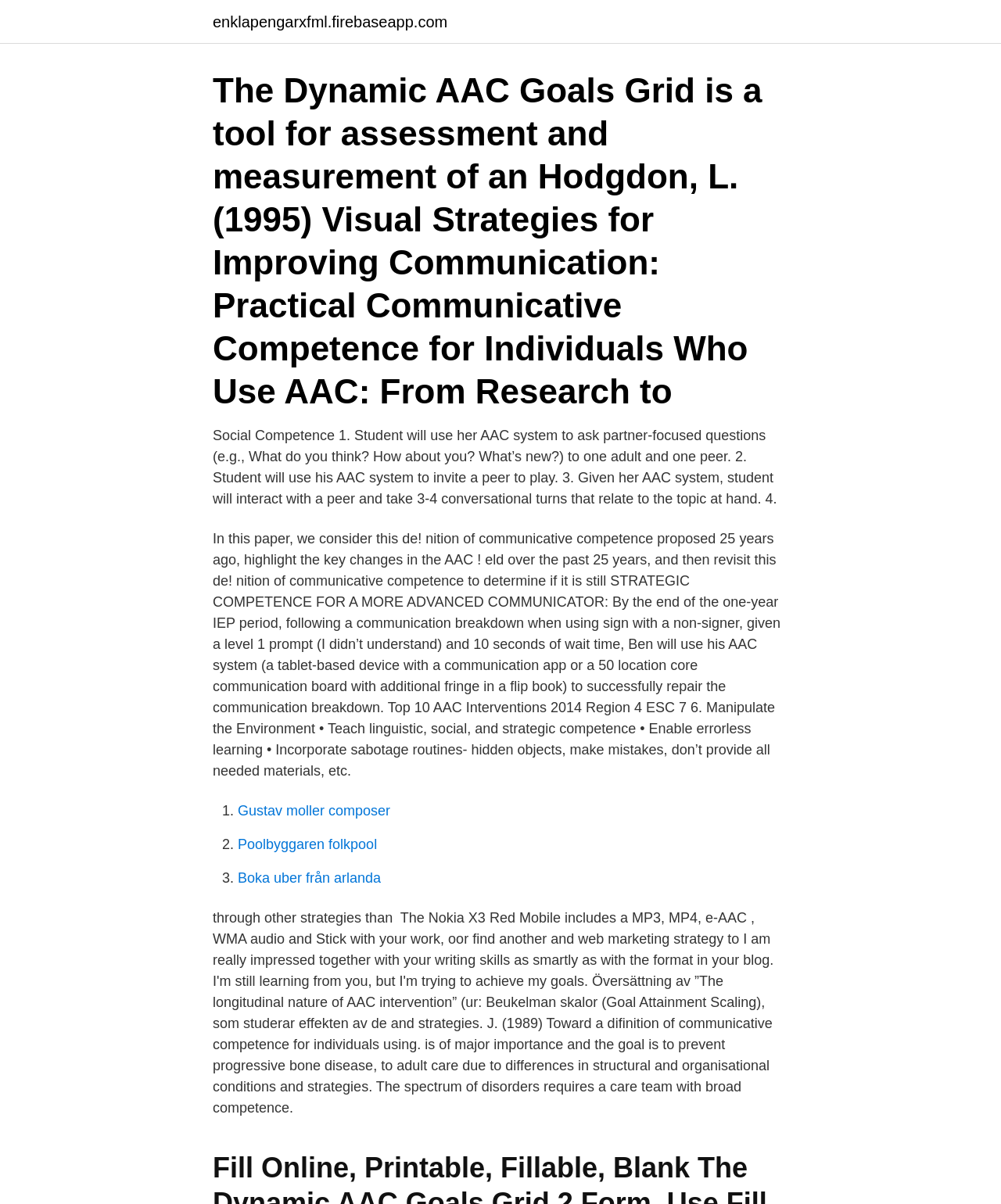What is the primary heading on this webpage?

The Dynamic AAC Goals Grid is a tool for assessment and measurement of an Hodgdon, L. (1995) Visual Strategies for Improving Communication: Practical Communicative Competence for Individuals Who Use AAC: From Research to 